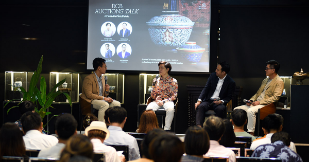What is the atmosphere of the event?
Look at the image and construct a detailed response to the question.

The atmosphere of the event reflects a blend of enthusiasm and professionalism, showcasing the importance of such dialogues in the art community.